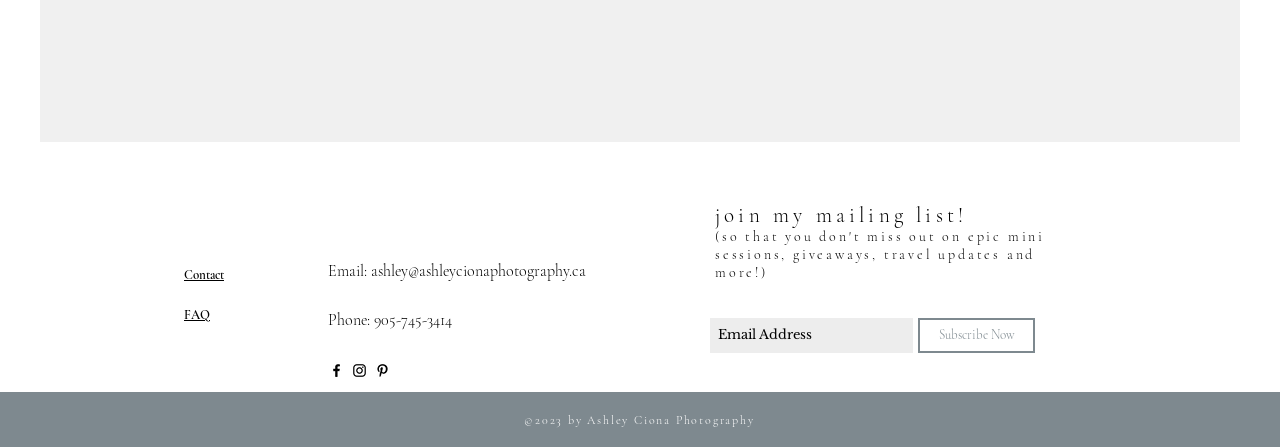Please mark the bounding box coordinates of the area that should be clicked to carry out the instruction: "Enter email address".

[0.555, 0.711, 0.713, 0.789]